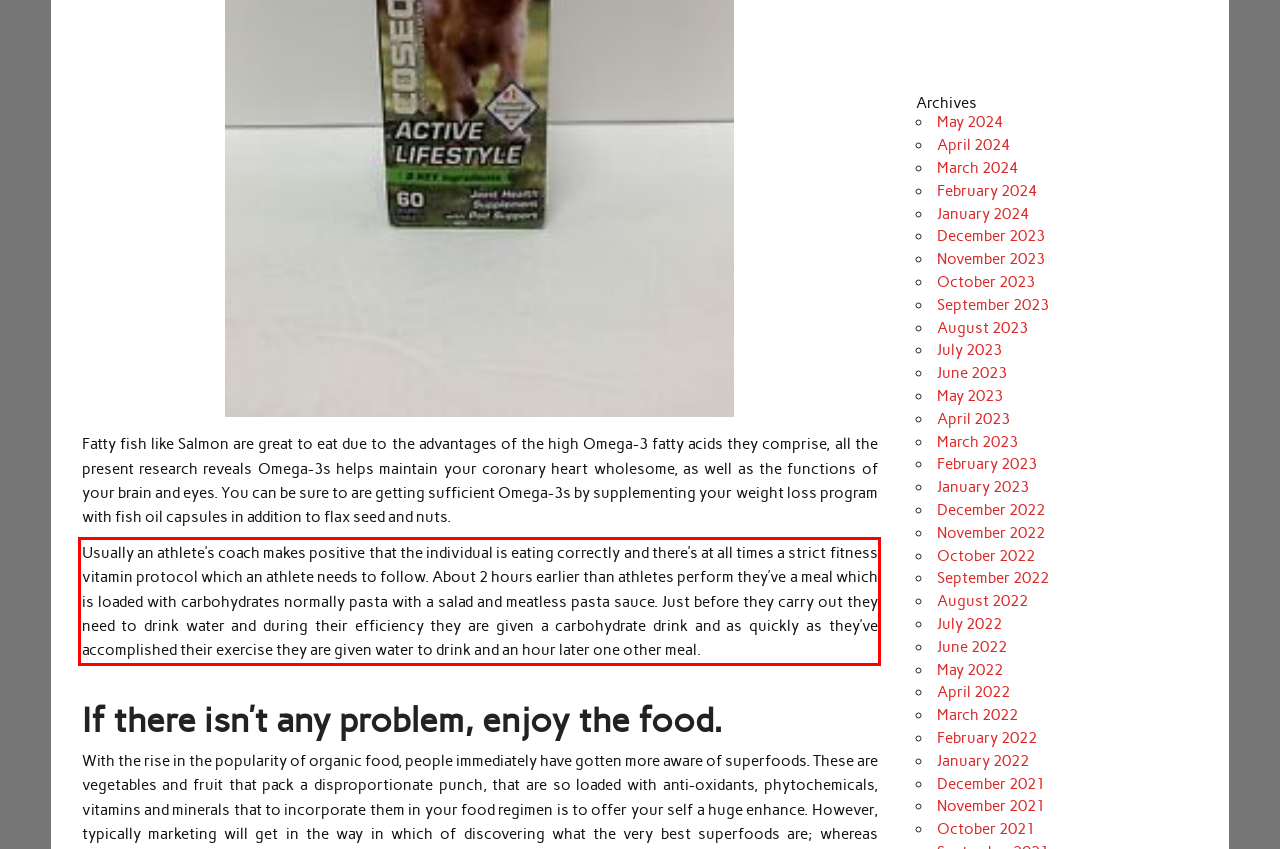Using the provided screenshot of a webpage, recognize and generate the text found within the red rectangle bounding box.

Usually an athlete’s coach makes positive that the individual is eating correctly and there’s at all times a strict fitness vitamin protocol which an athlete needs to follow. About 2 hours earlier than athletes perform they’ve a meal which is loaded with carbohydrates normally pasta with a salad and meatless pasta sauce. Just before they carry out they need to drink water and during their efficiency they are given a carbohydrate drink and as quickly as they’ve accomplished their exercise they are given water to drink and an hour later one other meal.